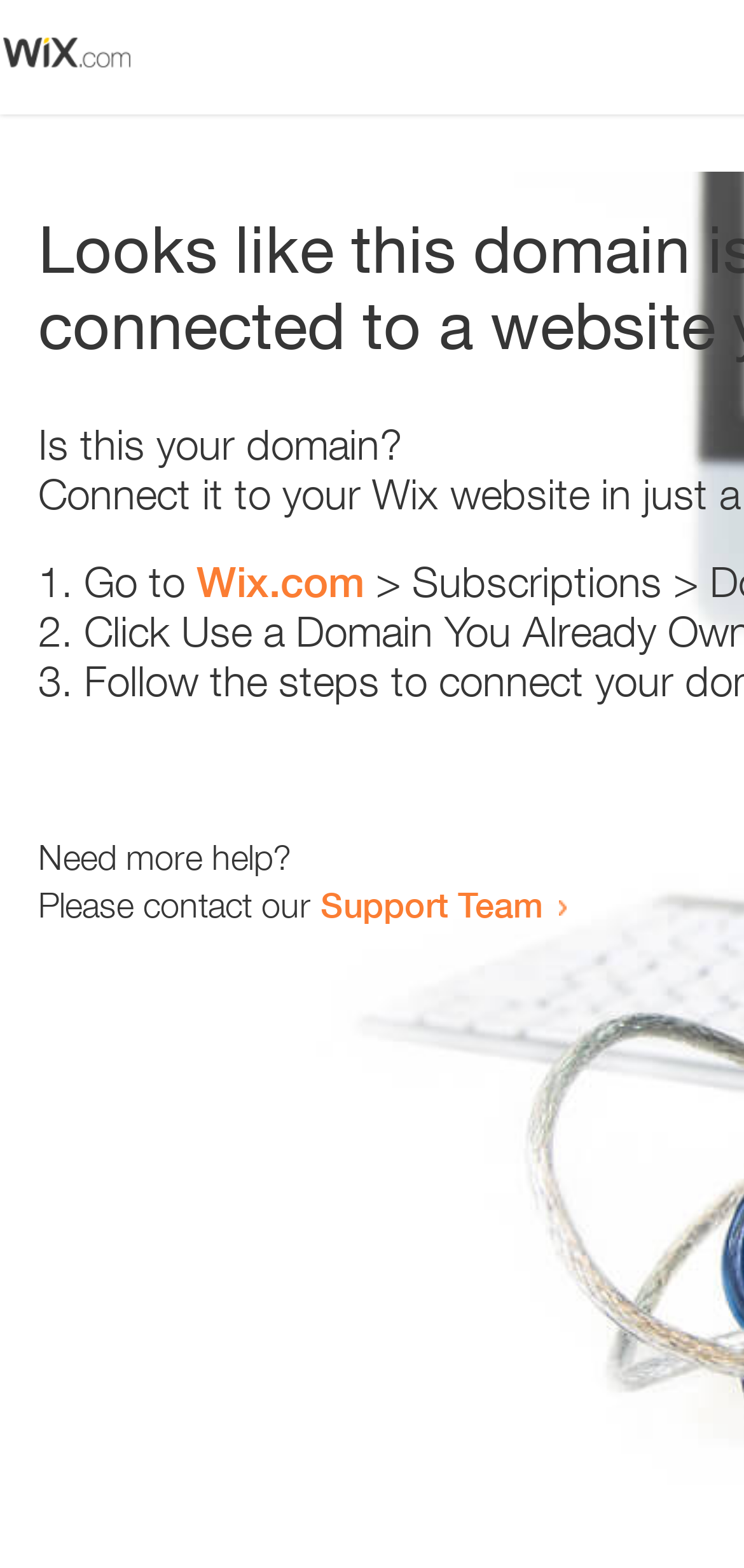Using the element description: "Wix.com", determine the bounding box coordinates. The coordinates should be in the format [left, top, right, bottom], with values between 0 and 1.

[0.264, 0.355, 0.49, 0.387]